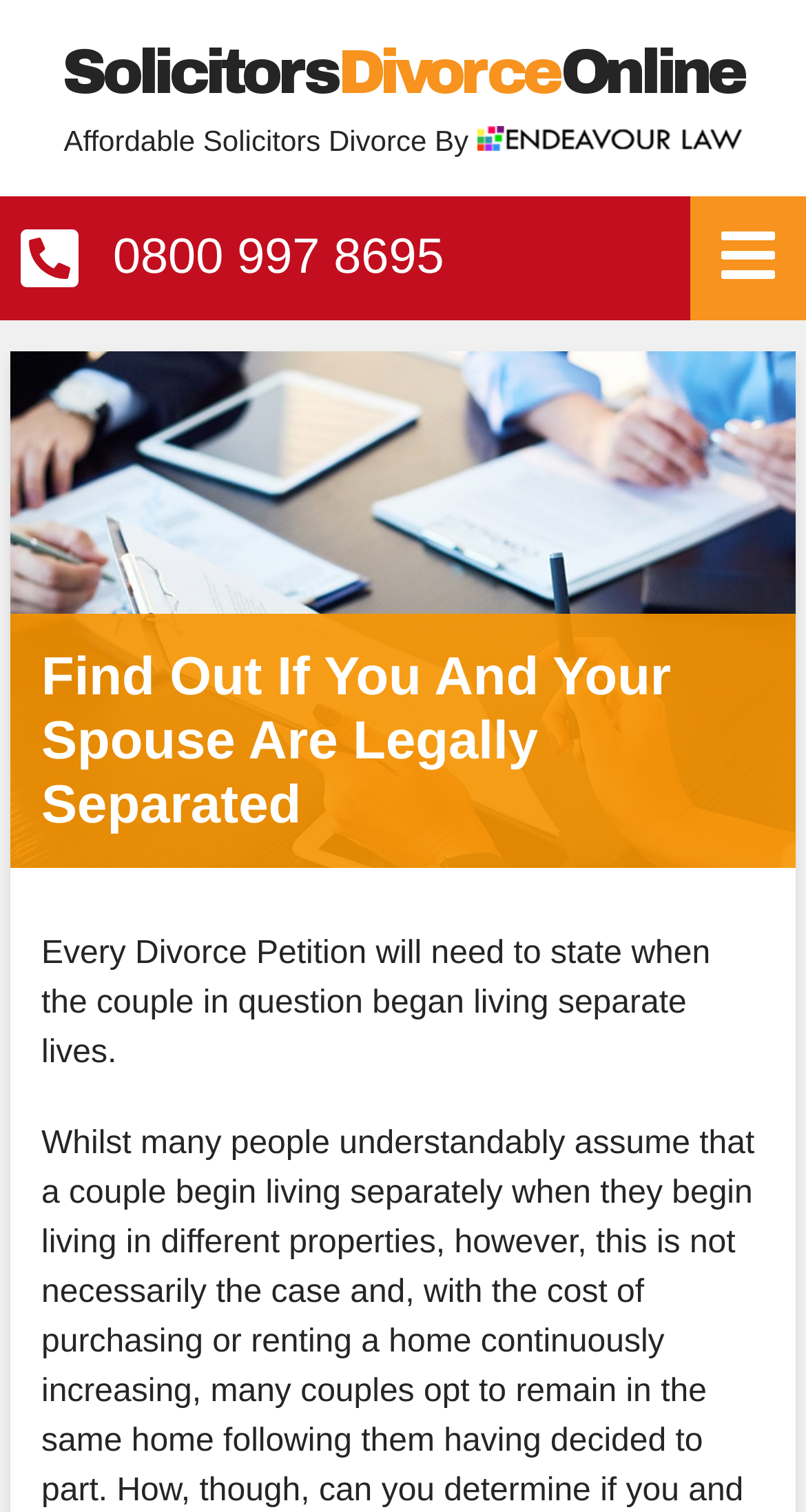What is the name of the law firm providing divorce services? Examine the screenshot and reply using just one word or a brief phrase.

Endeavour Law